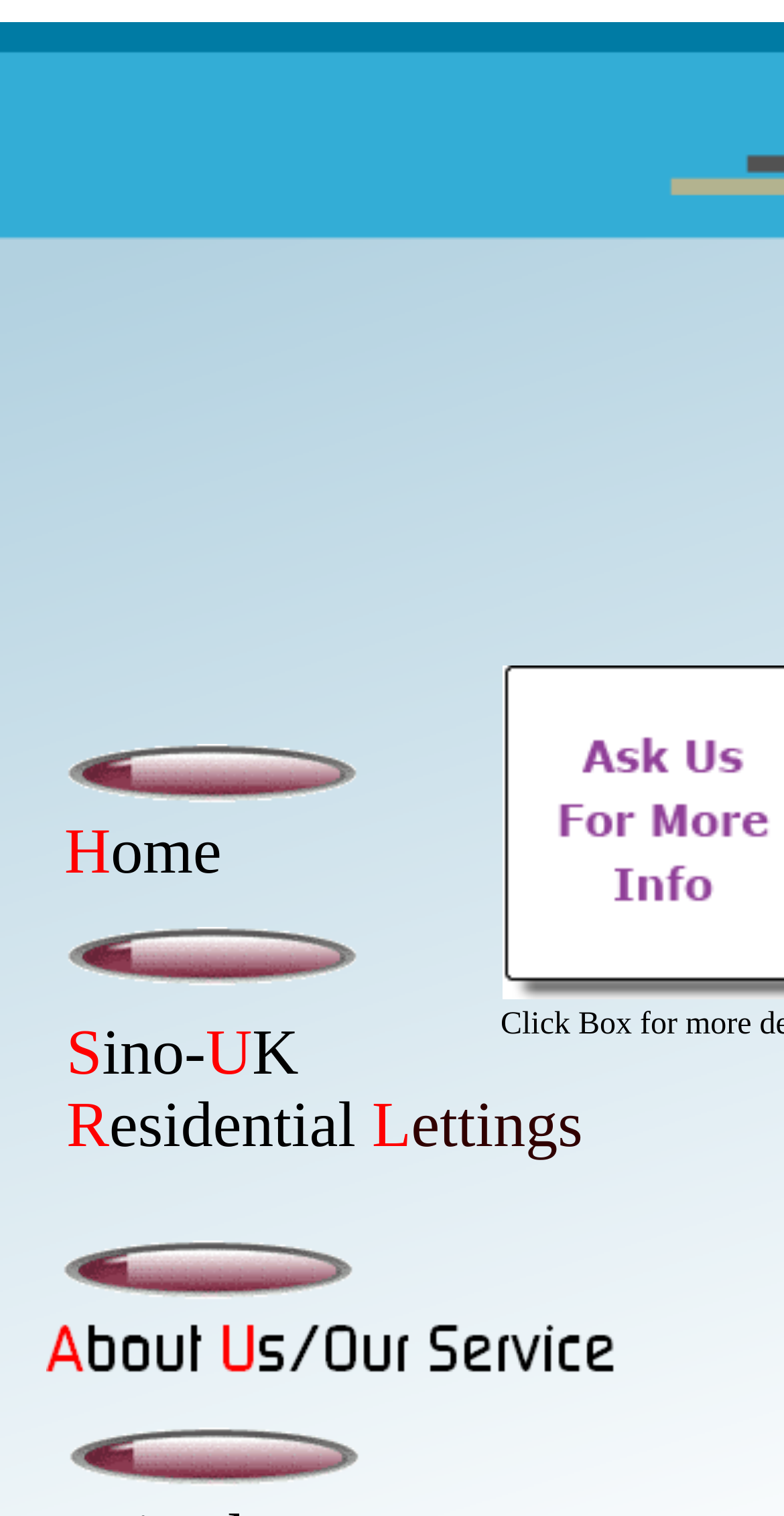Identify the bounding box of the HTML element described here: "name="hs_5"". Provide the coordinates as four float numbers between 0 and 1: [left, top, right, bottom].

[0.082, 0.971, 0.469, 0.993]